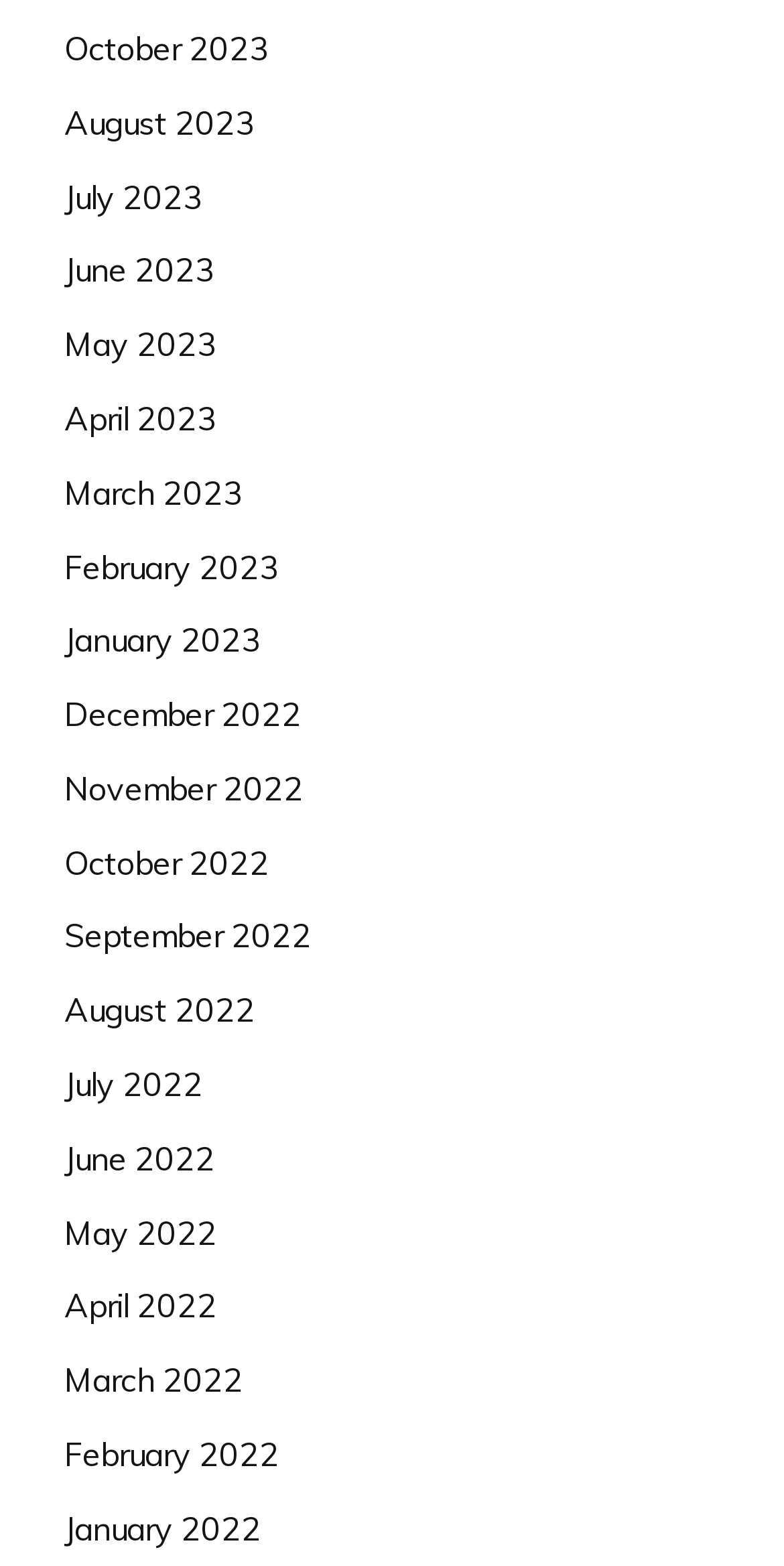Identify the bounding box coordinates of the region that should be clicked to execute the following instruction: "view June 2022".

[0.082, 0.727, 0.274, 0.752]